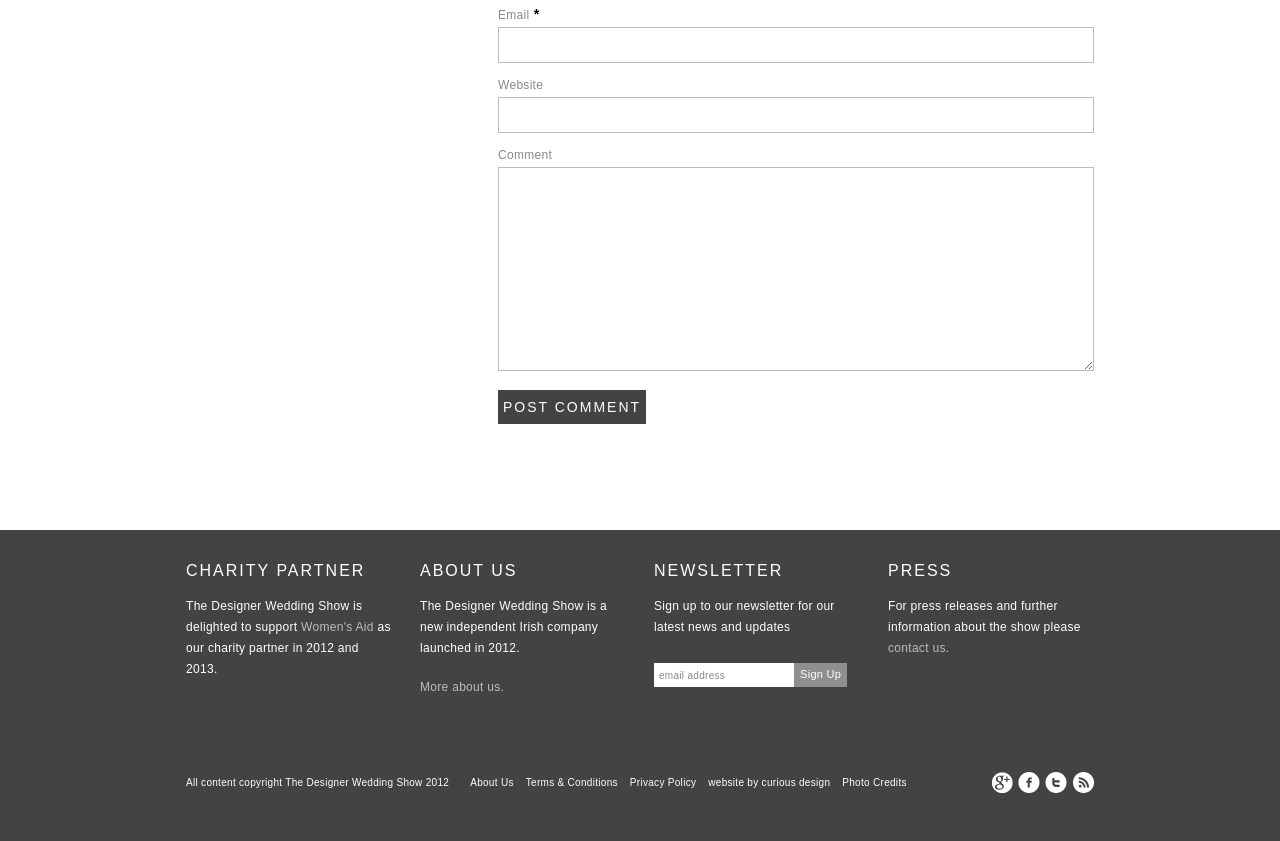Find and indicate the bounding box coordinates of the region you should select to follow the given instruction: "Post a comment".

[0.389, 0.464, 0.505, 0.504]